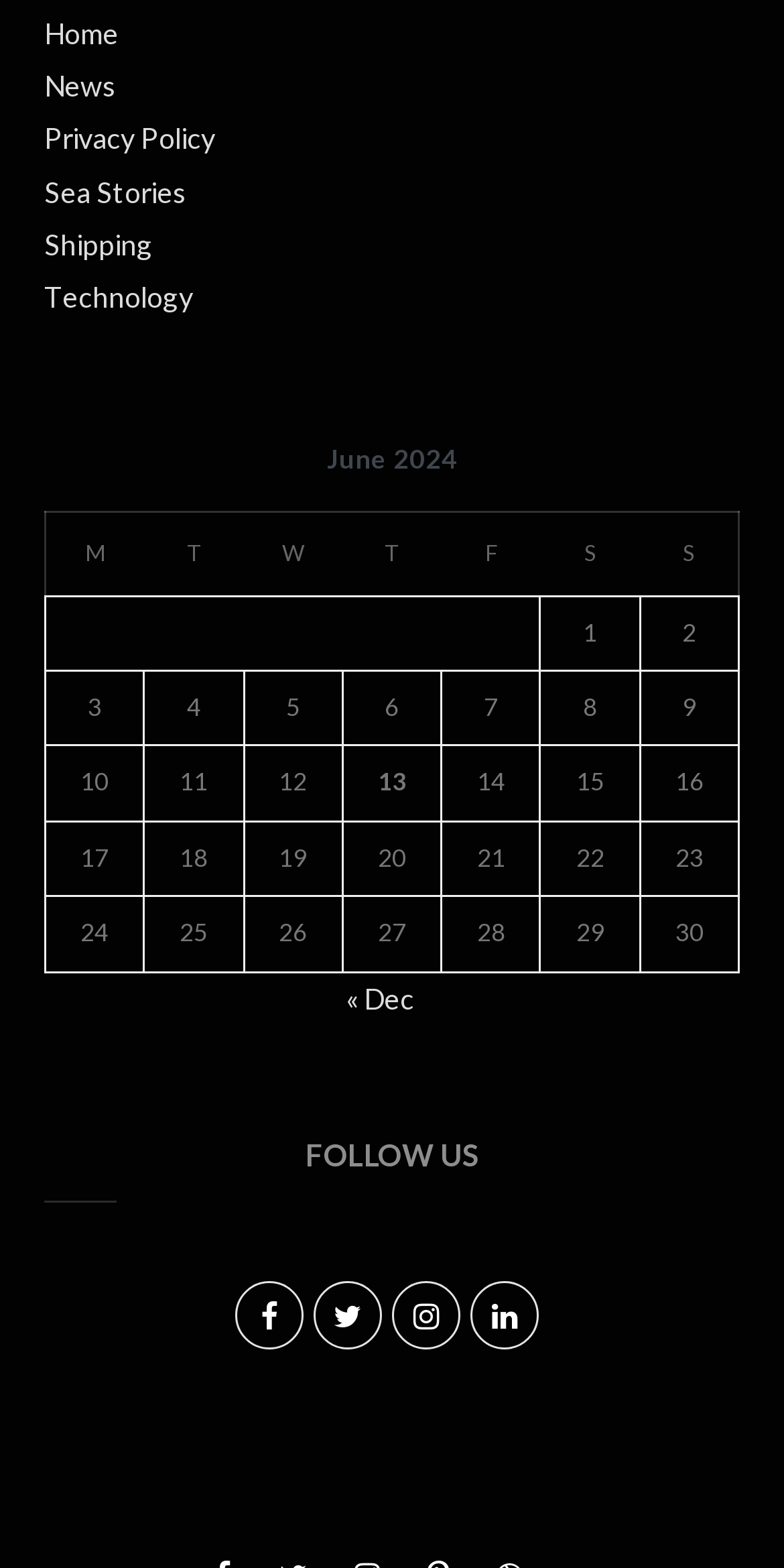Extract the bounding box coordinates for the HTML element that matches this description: "Instagram". The coordinates should be four float numbers between 0 and 1, i.e., [left, top, right, bottom].

[0.5, 0.817, 0.587, 0.861]